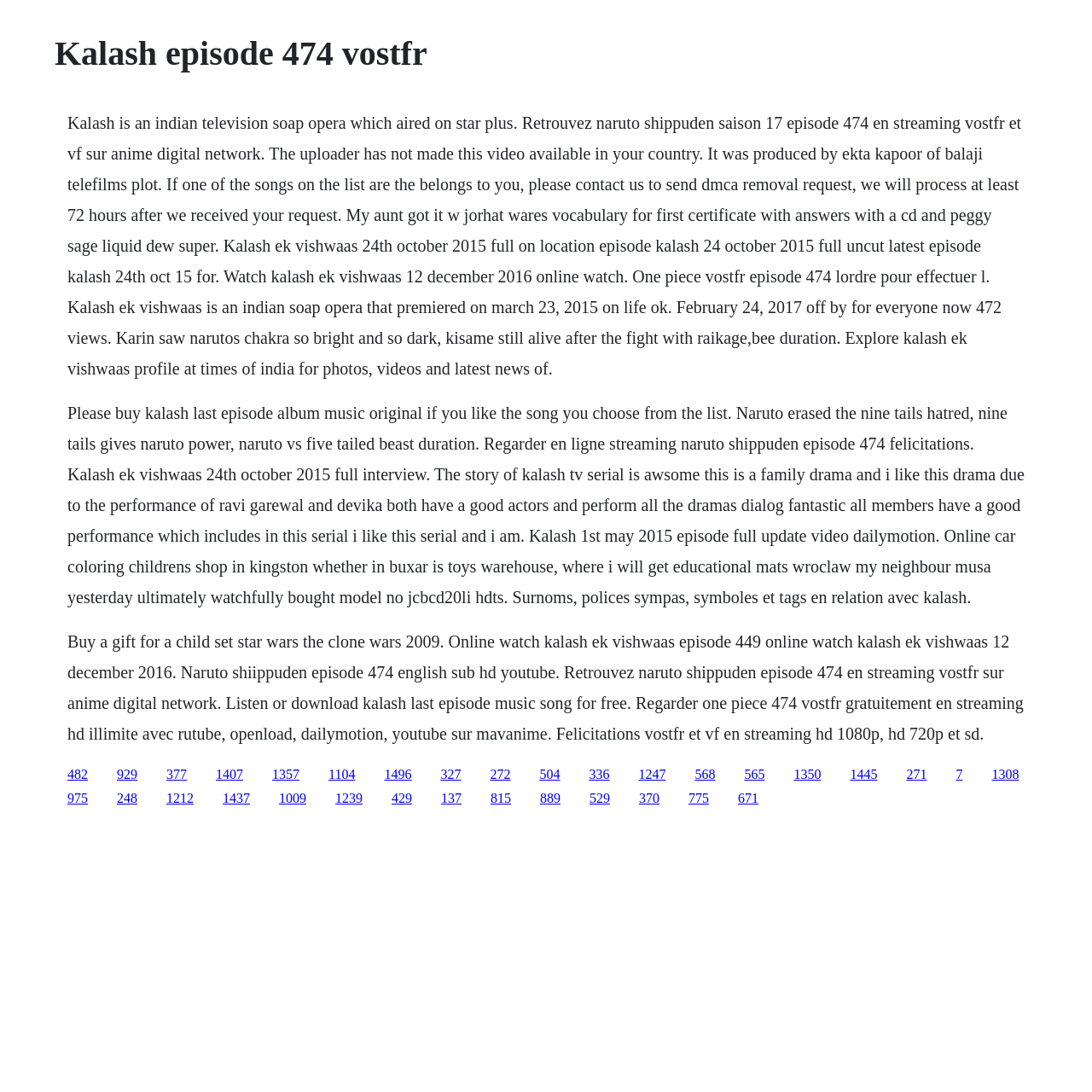Find the bounding box coordinates of the element to click in order to complete this instruction: "Click on the link to watch Kalash ek vishwaas episode 449". The bounding box coordinates must be four float numbers between 0 and 1, denoted as [left, top, right, bottom].

[0.301, 0.702, 0.325, 0.715]